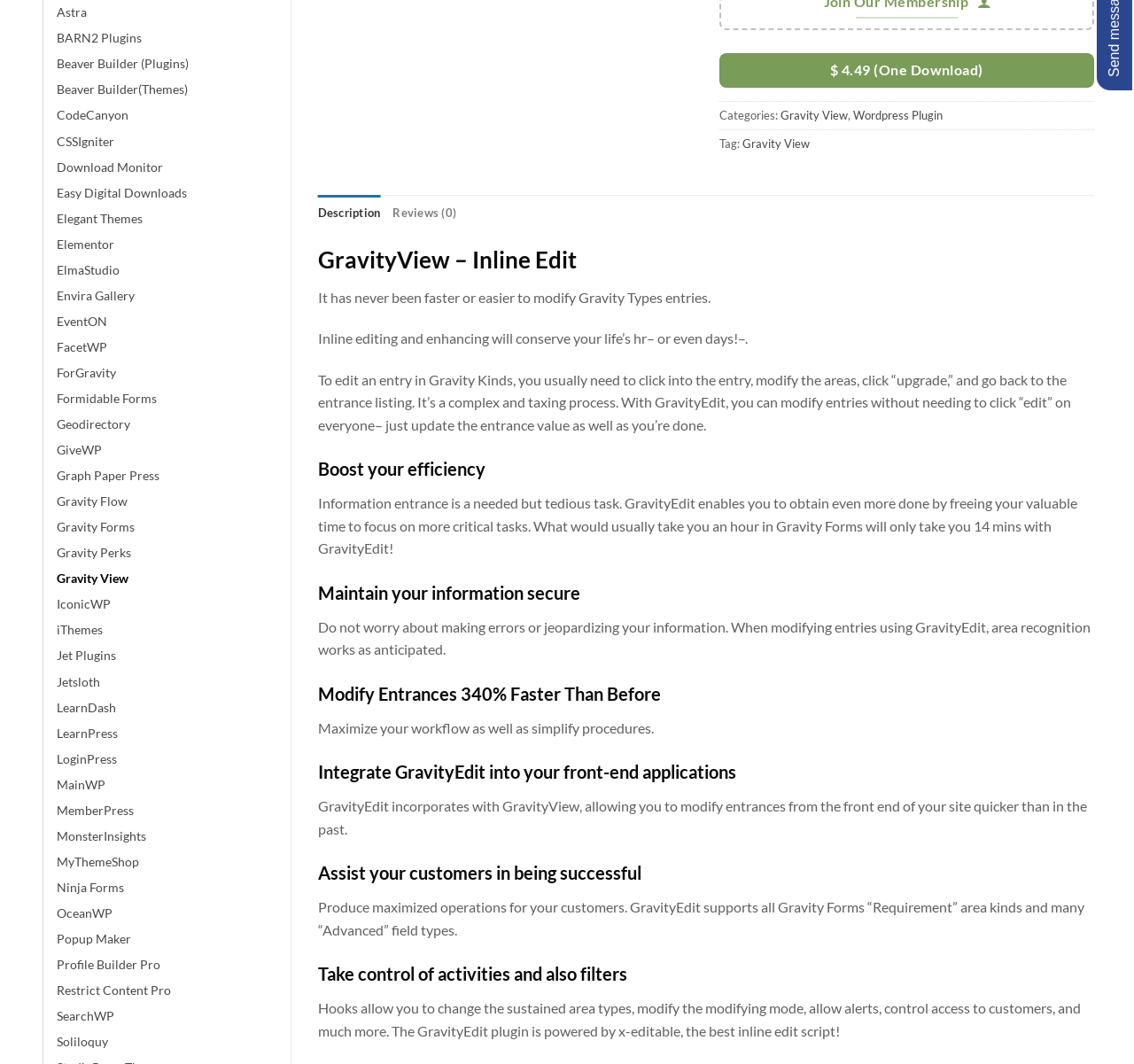From the webpage screenshot, predict the bounding box of the UI element that matches this description: "Elementor".

[0.05, 0.217, 0.101, 0.241]